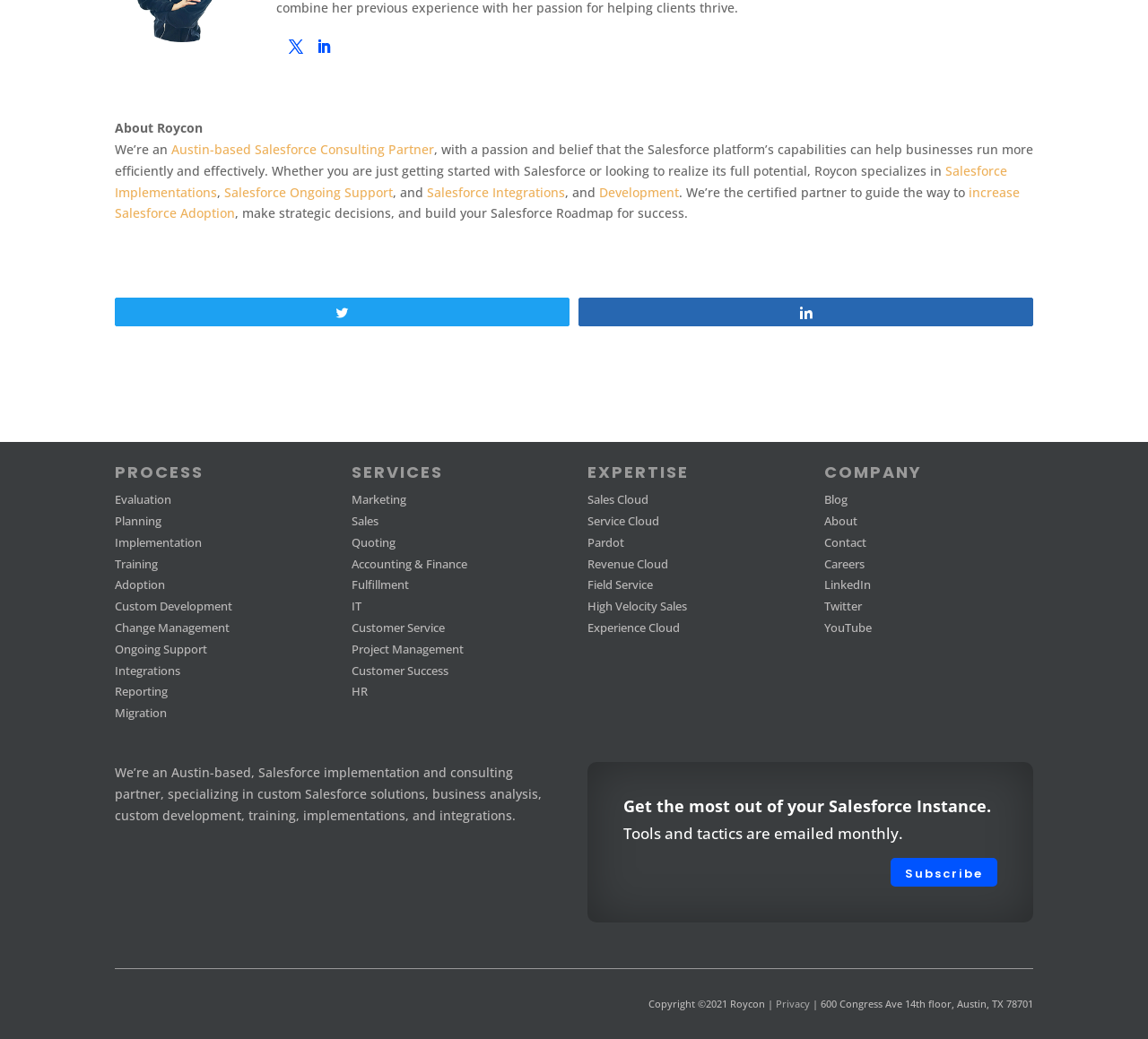Using the image as a reference, answer the following question in as much detail as possible:
What is the company's name?

I found the company's name by looking at the top of the webpage, where the text 'About Roycon' is written.